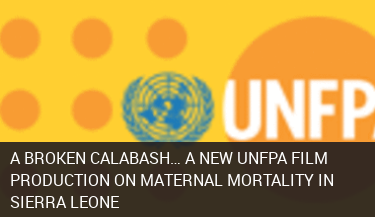What is the topic of the UNFPA film production?
Based on the image, provide your answer in one word or phrase.

Maternal mortality in Sierra Leone